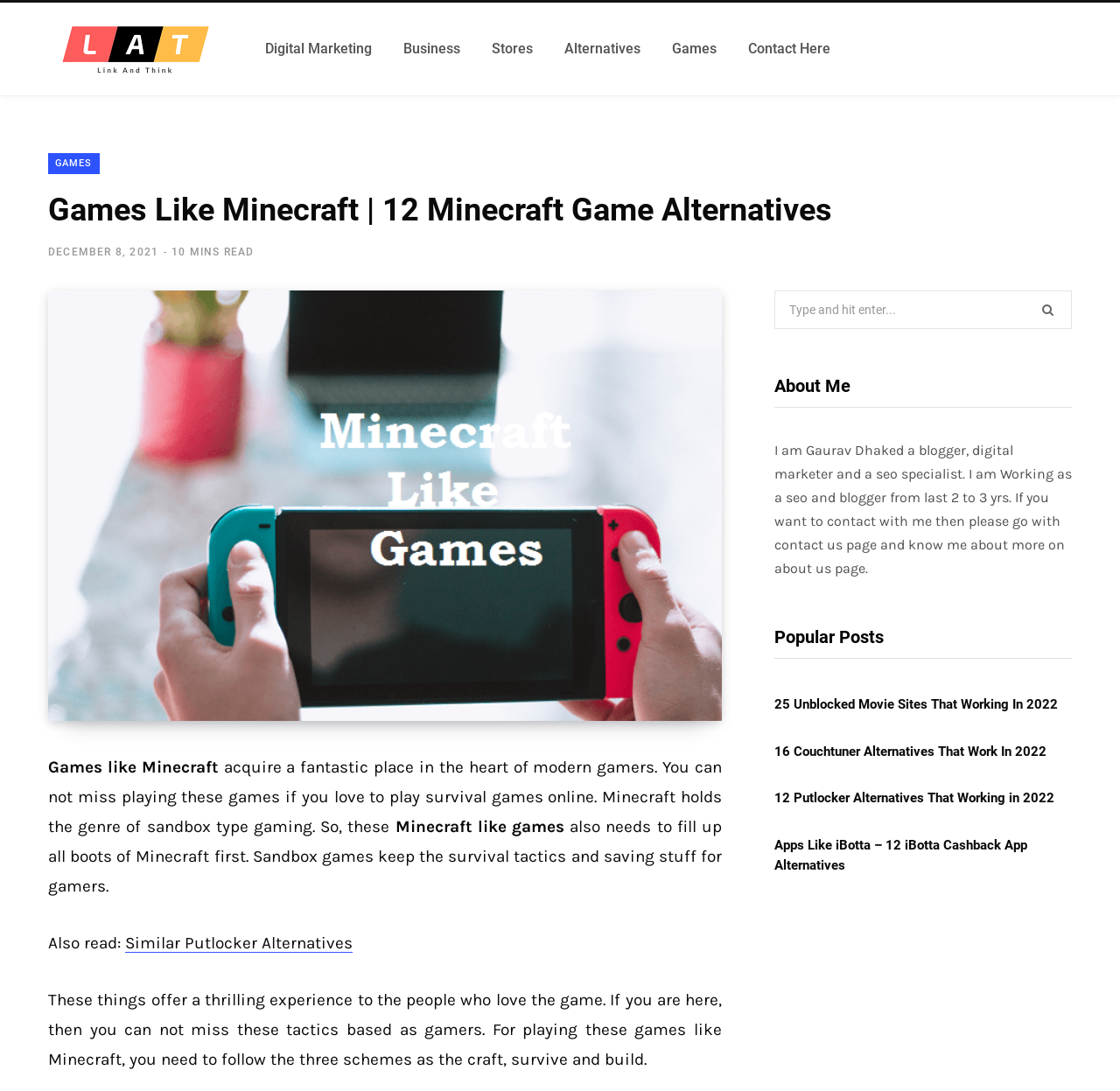Determine the bounding box coordinates of the region I should click to achieve the following instruction: "Visit the LinkAndThink homepage". Ensure the bounding box coordinates are four float numbers between 0 and 1, i.e., [left, top, right, bottom].

[0.043, 0.016, 0.199, 0.073]